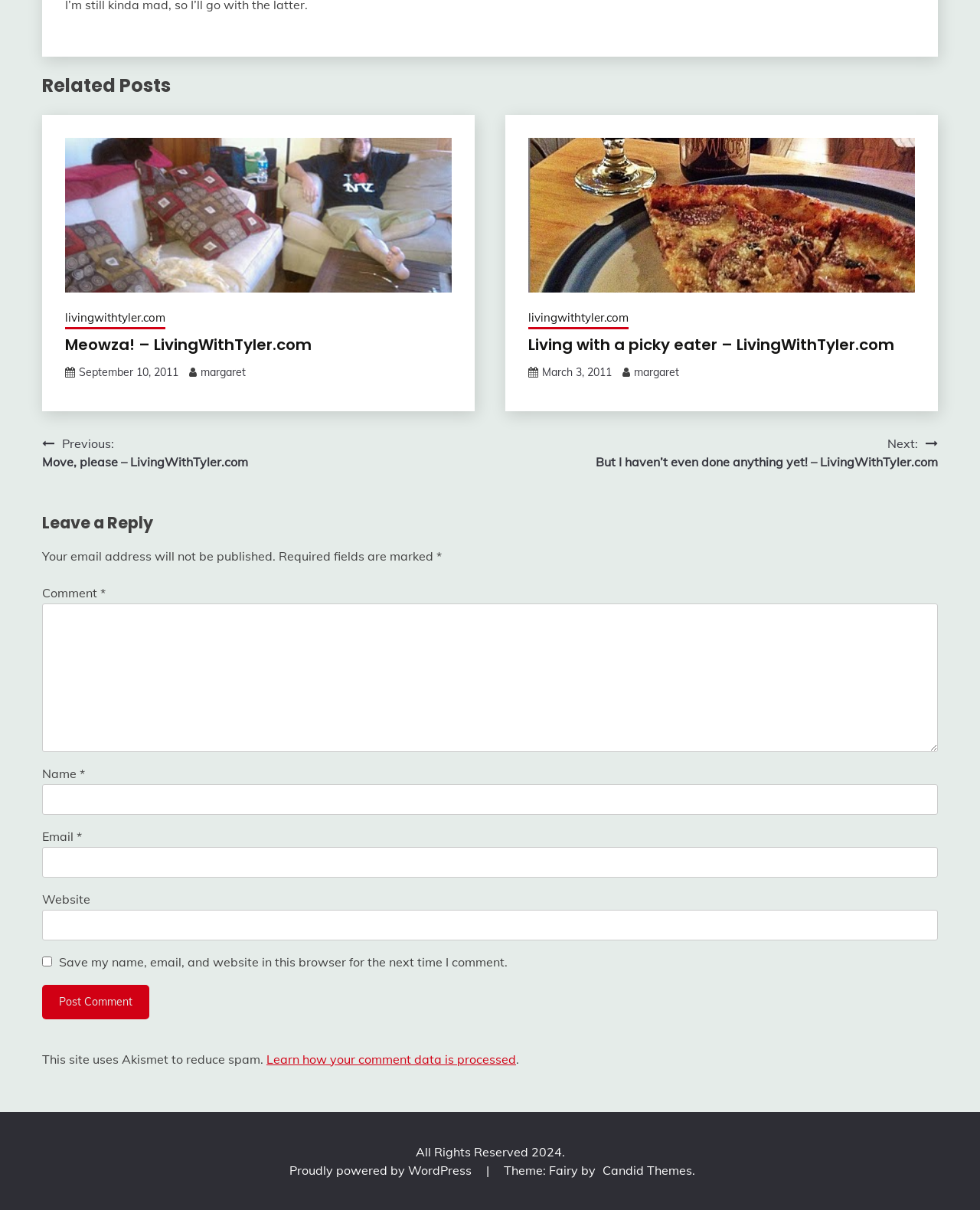Please determine the bounding box coordinates for the element that should be clicked to follow these instructions: "Click on the 'Meowza! – LivingWithTyler.com' link".

[0.066, 0.277, 0.461, 0.293]